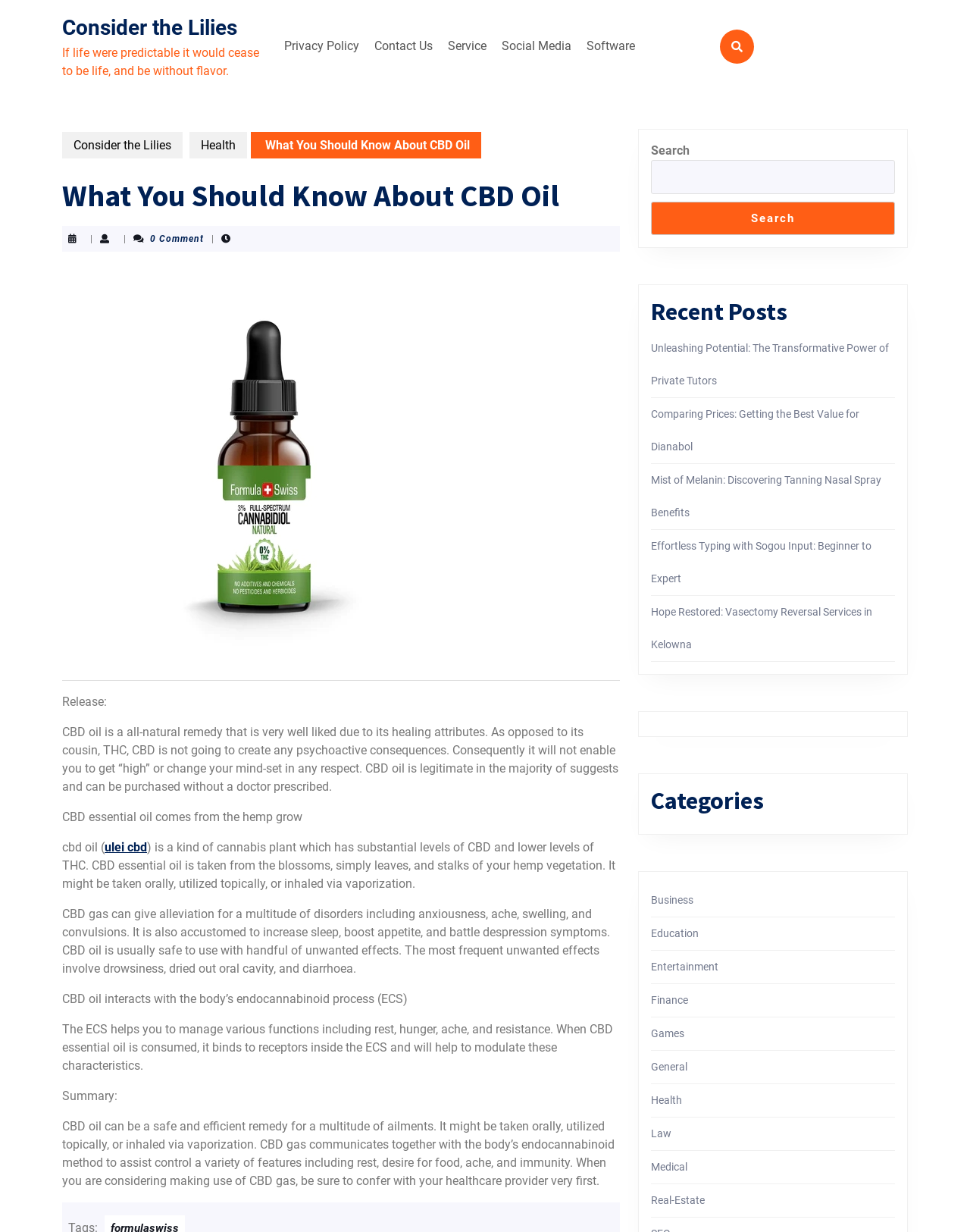Please find the bounding box coordinates of the element that you should click to achieve the following instruction: "Read the 'What You Should Know About CBD Oil' article". The coordinates should be presented as four float numbers between 0 and 1: [left, top, right, bottom].

[0.27, 0.112, 0.484, 0.124]